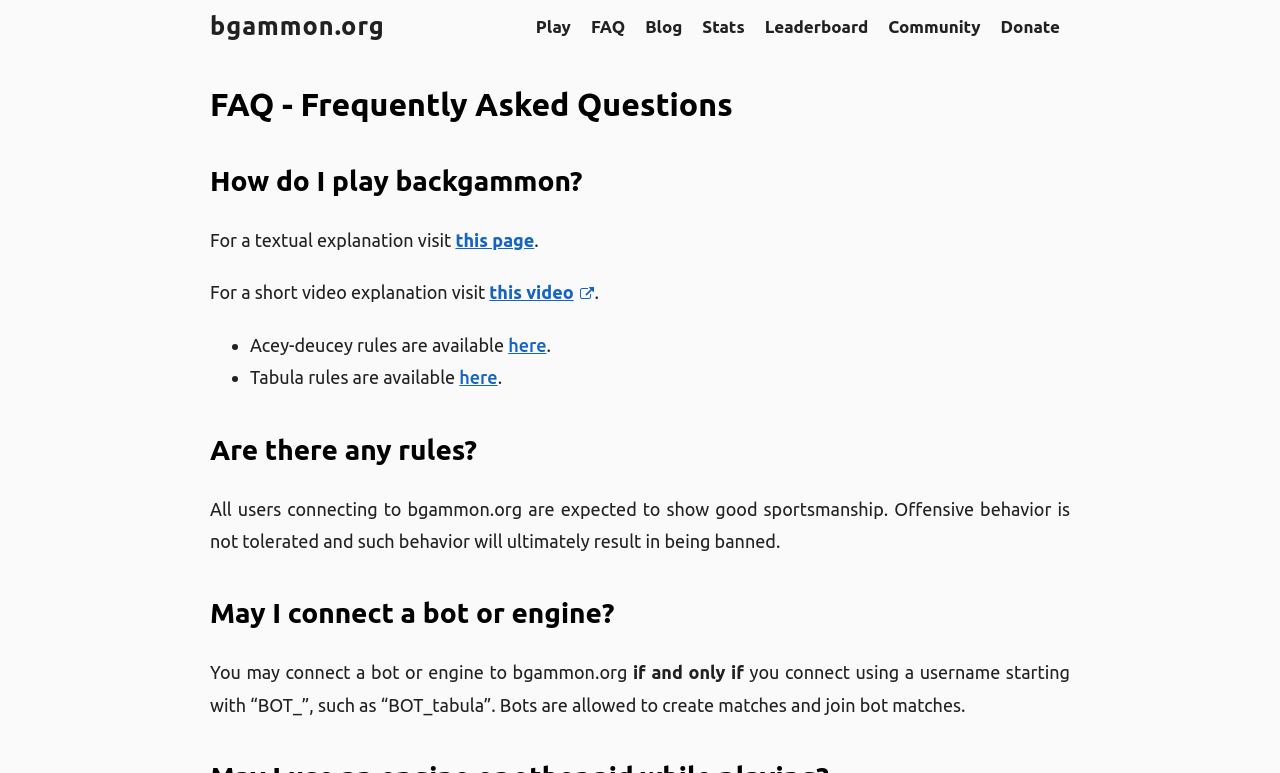Give a one-word or short phrase answer to this question: 
What is the name of the website?

bgammon.org